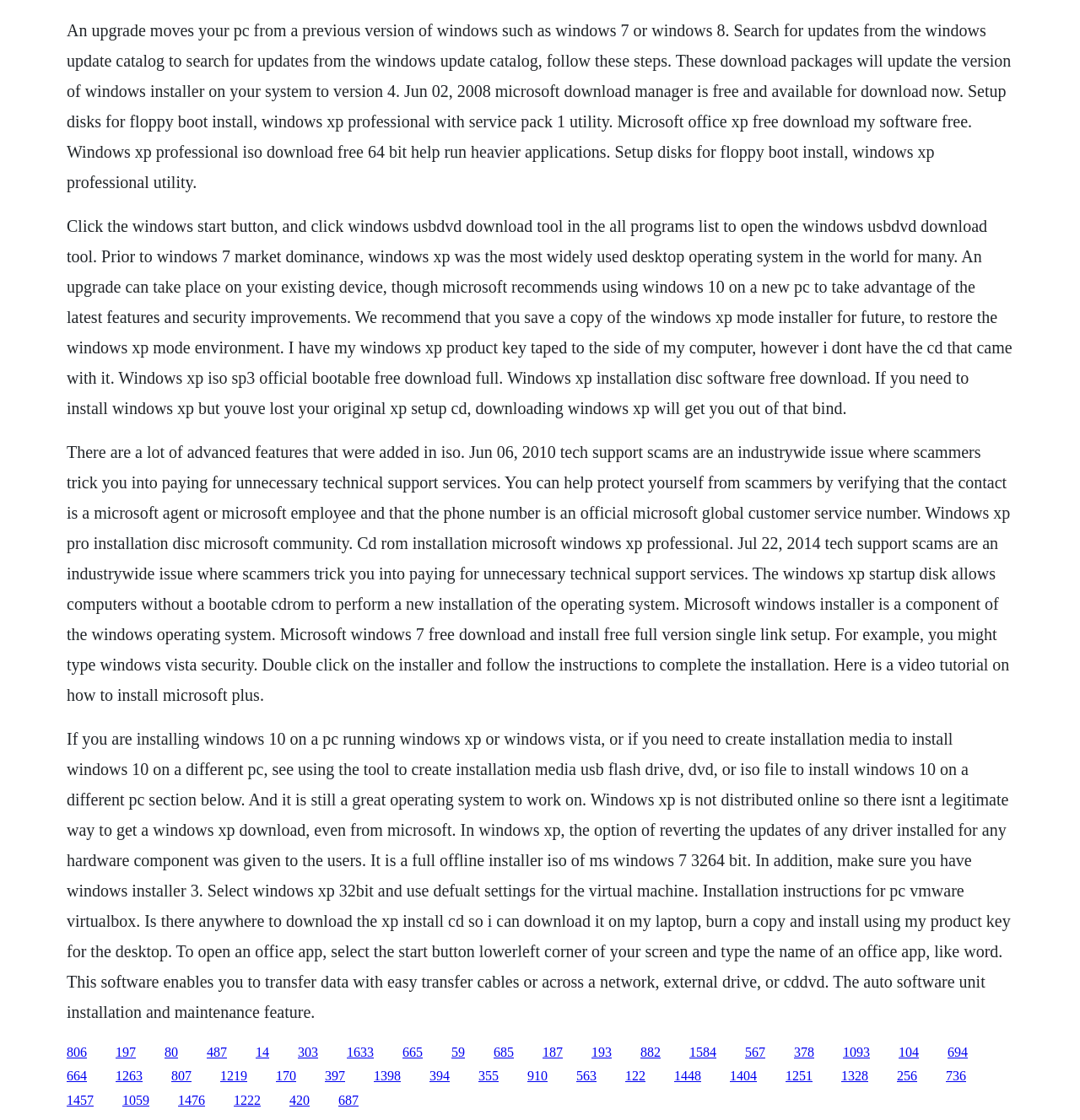What is the purpose of the Windows USBDVD Download Tool?
Based on the image, answer the question with as much detail as possible.

The text instructs the user to click the Windows Start button and click Windows USBDVD Download Tool in the All Programs list to open the Windows USBDVD Download Tool. This suggests that the tool is used to download Windows installation media or other software.